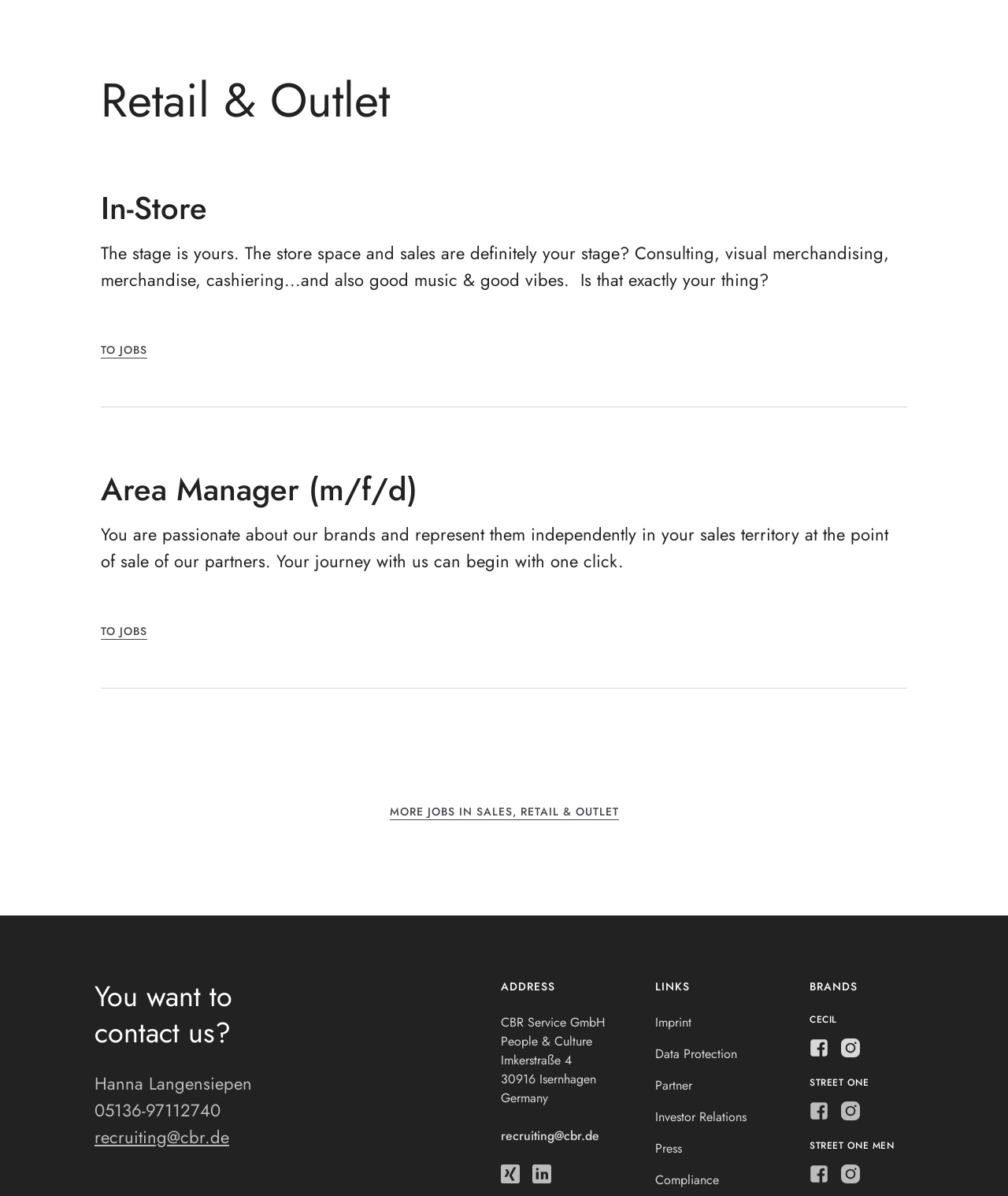Reply to the question with a brief word or phrase: What is the contact email for recruiting?

recruiting@cbr.de